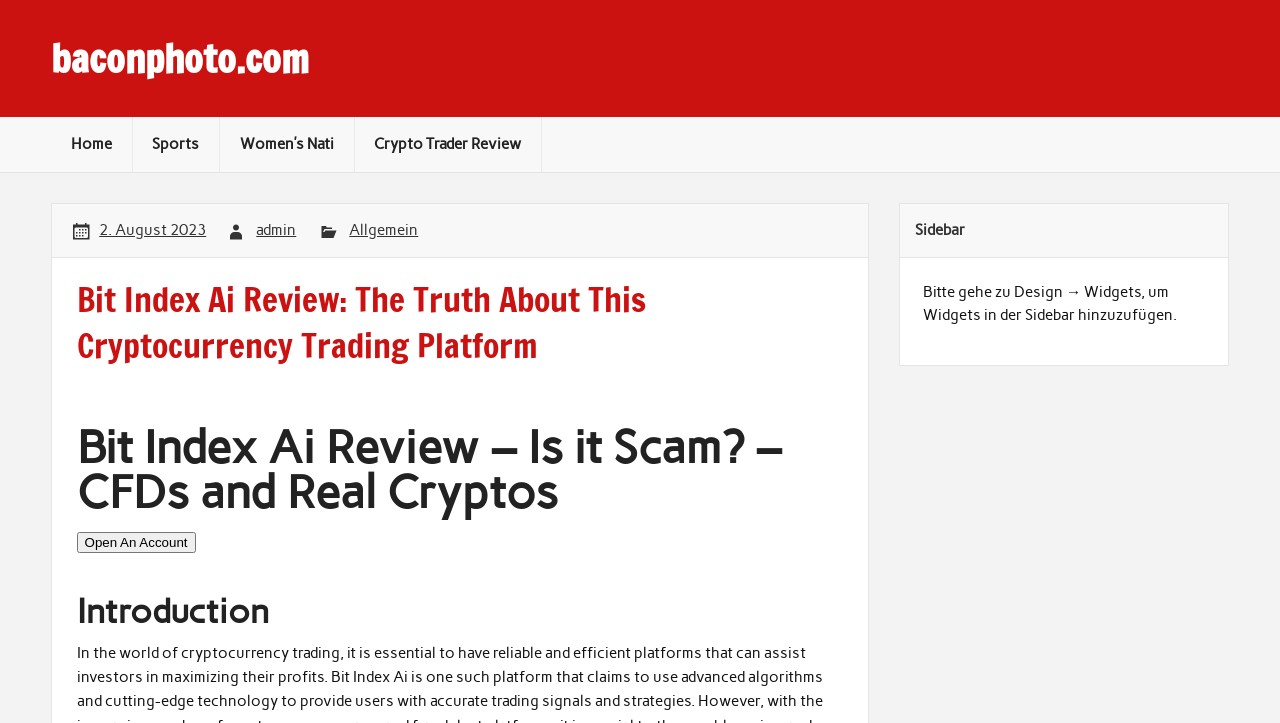What is the category of the article 'Crypto Trader Review'?
Based on the image, please offer an in-depth response to the question.

The question asks for the category of the article 'Crypto Trader Review'. By looking at the webpage, we can see that the article 'Crypto Trader Review' has a link 'Allgemein' next to it, which indicates that it belongs to the 'Allgemein' category.